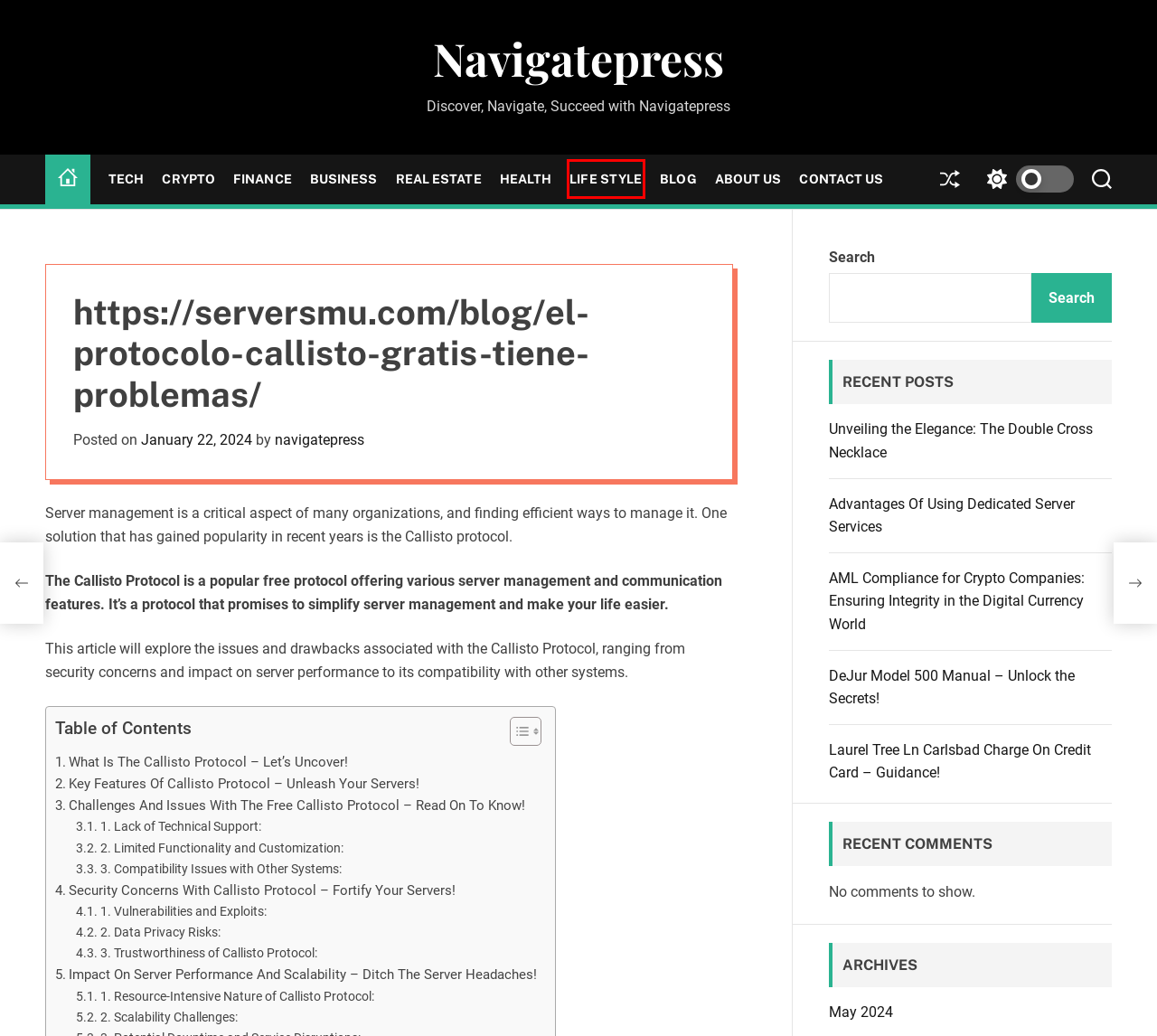Observe the screenshot of a webpage with a red bounding box around an element. Identify the webpage description that best fits the new page after the element inside the bounding box is clicked. The candidates are:
A. Laurel Tree Ln Carlsbad Charge On Credit Card - Guidance!
B. Is Zoro.To Safe - Uncover The Facts With a Click!
C. CRYPTO - Navigatepress
D. REAL ESTATE - Navigatepress
E. Navigatepress - Discover, Navigate, Succeed with Navigatepress
F. Life Style - Navigatepress
G. Cutelilkitty8 - Click For A Detailed Overview!
H. Cliqly Login – Your Gateway To Easy And Exciting Online Connections!

F